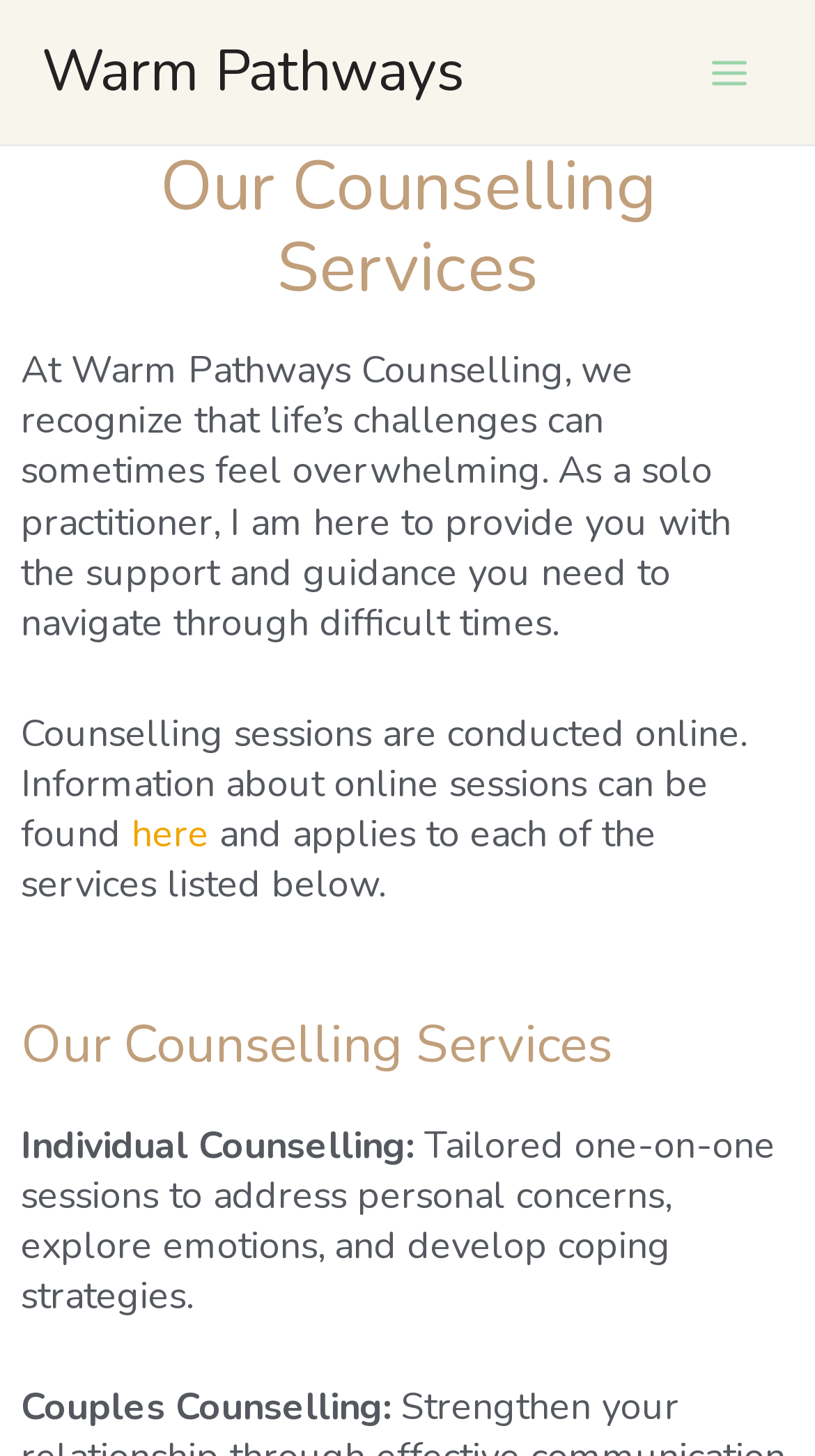Bounding box coordinates are specified in the format (top-left x, top-left y, bottom-right x, bottom-right y). All values are floating point numbers bounded between 0 and 1. Please provide the bounding box coordinate of the region this sentence describes: June 2022

None